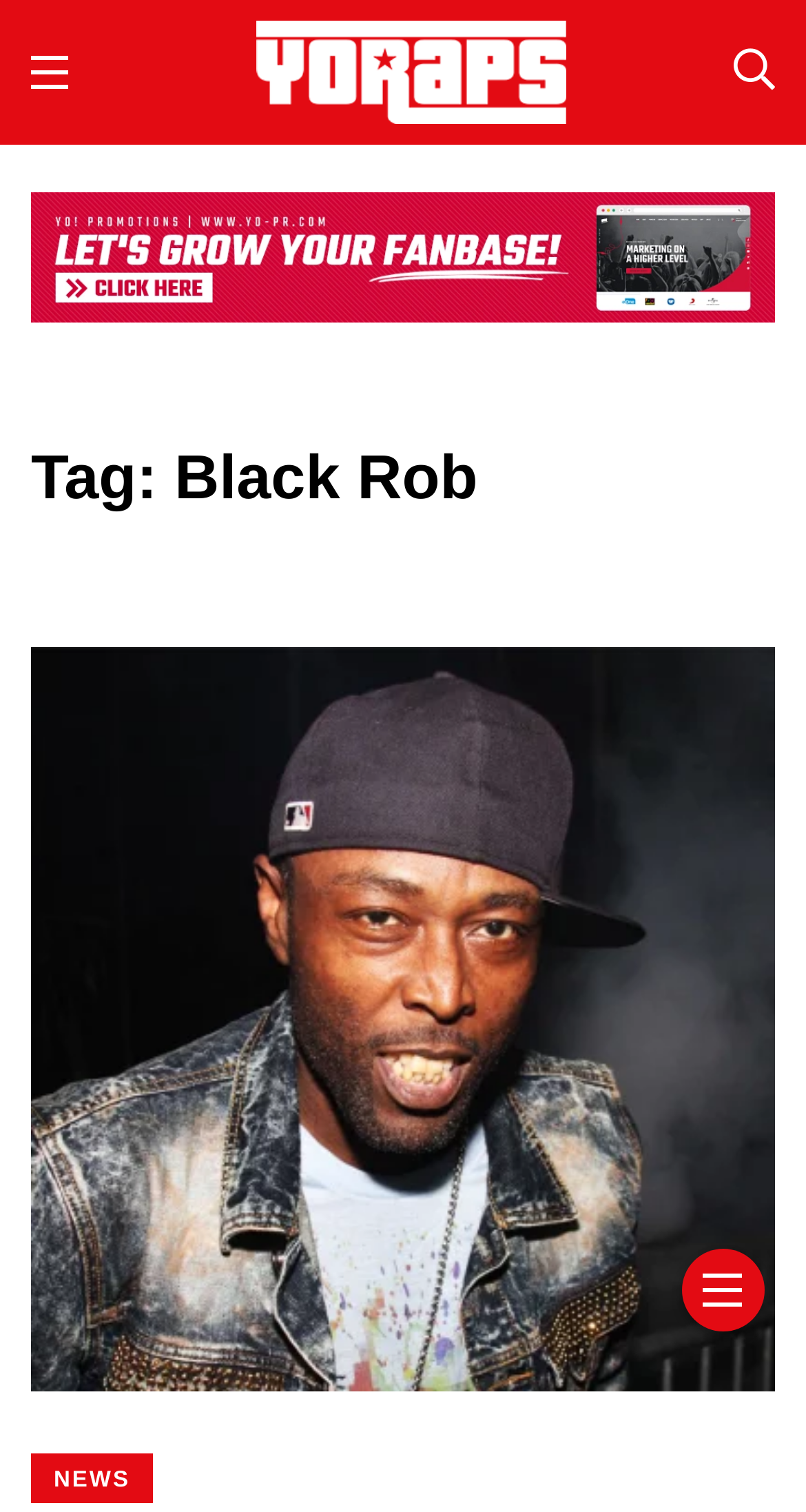What type of content is primarily featured on this webpage?
Based on the image, answer the question in a detailed manner.

The webpage has a header 'Yo! Raps | Hip-Hop News – Rap Music – Videos – Interviews' which suggests that the primary content featured on this webpage is related to Hip-Hop News.